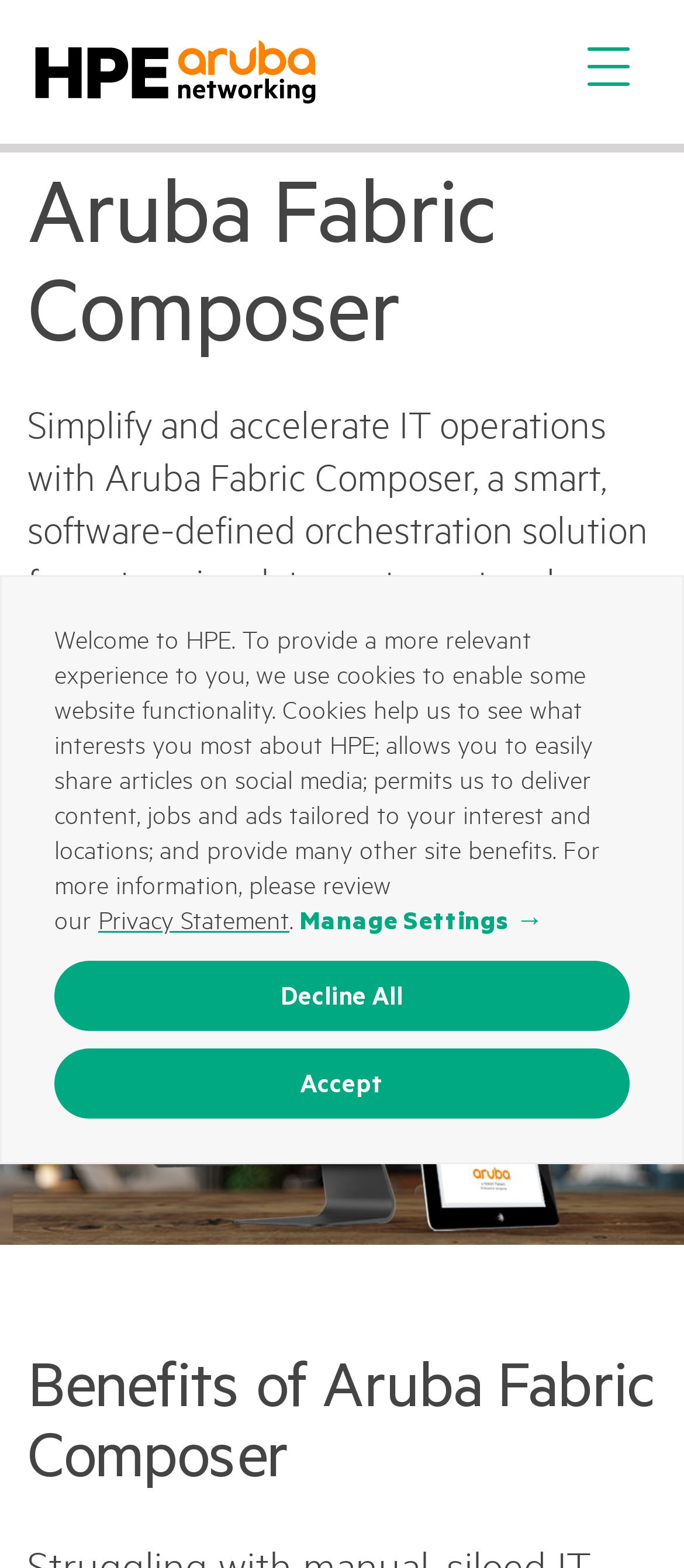Please identify the bounding box coordinates of the clickable area that will fulfill the following instruction: "Click the link to HPE Aruba Networking". The coordinates should be in the format of four float numbers between 0 and 1, i.e., [left, top, right, bottom].

[0.051, 0.02, 0.462, 0.072]